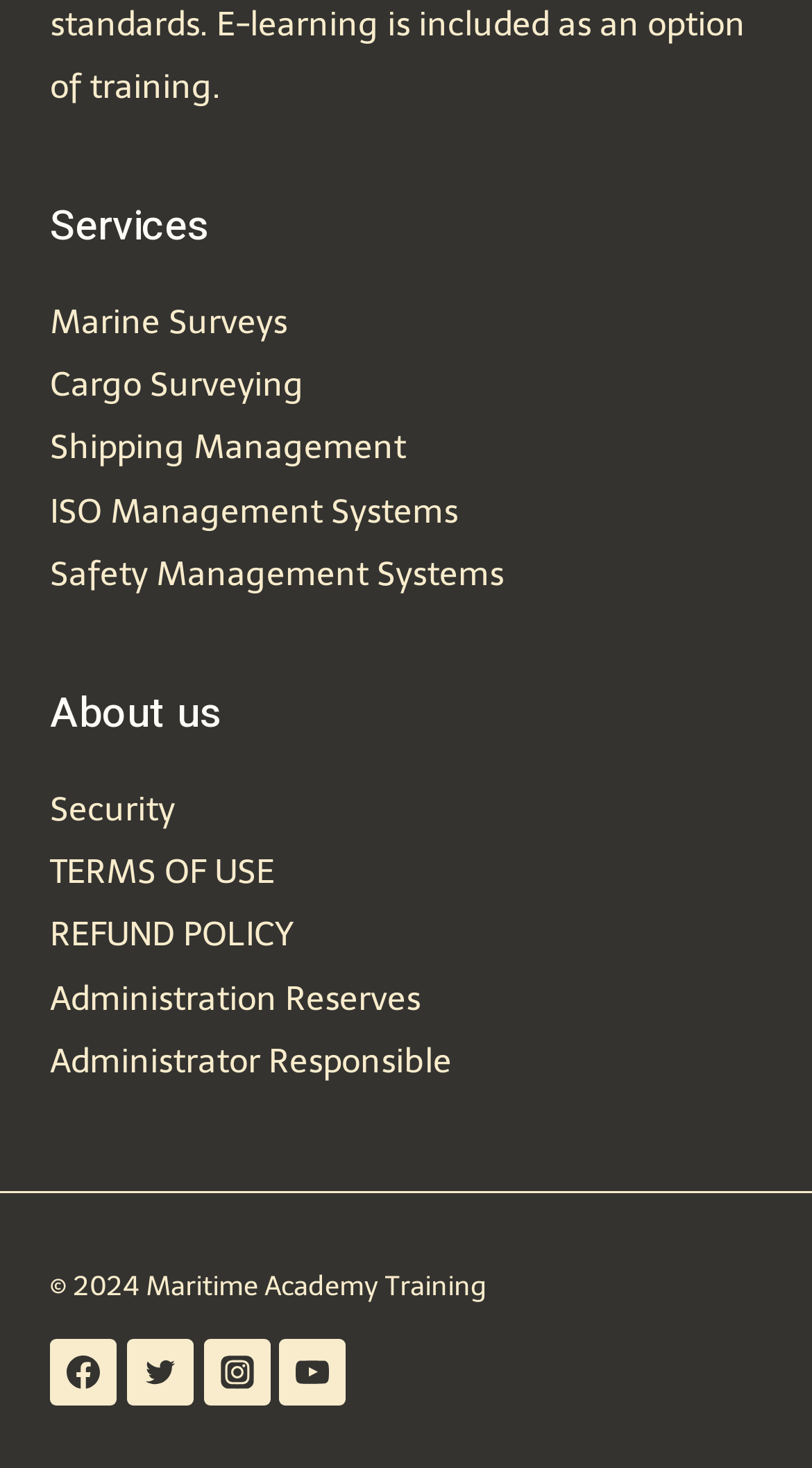Respond with a single word or phrase for the following question: 
What is the copyright year of Maritime Academy Training?

2024